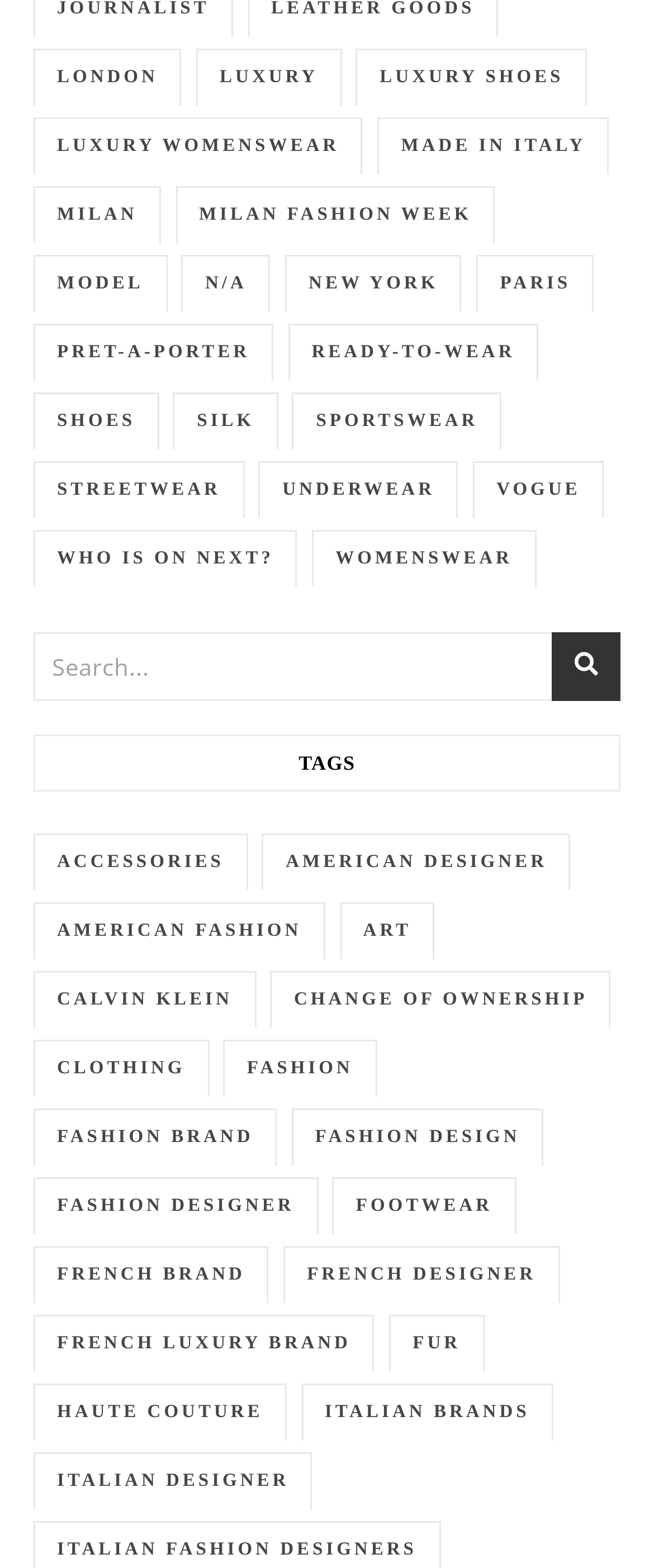Respond to the following question with a brief word or phrase:
What is the first category listed?

London